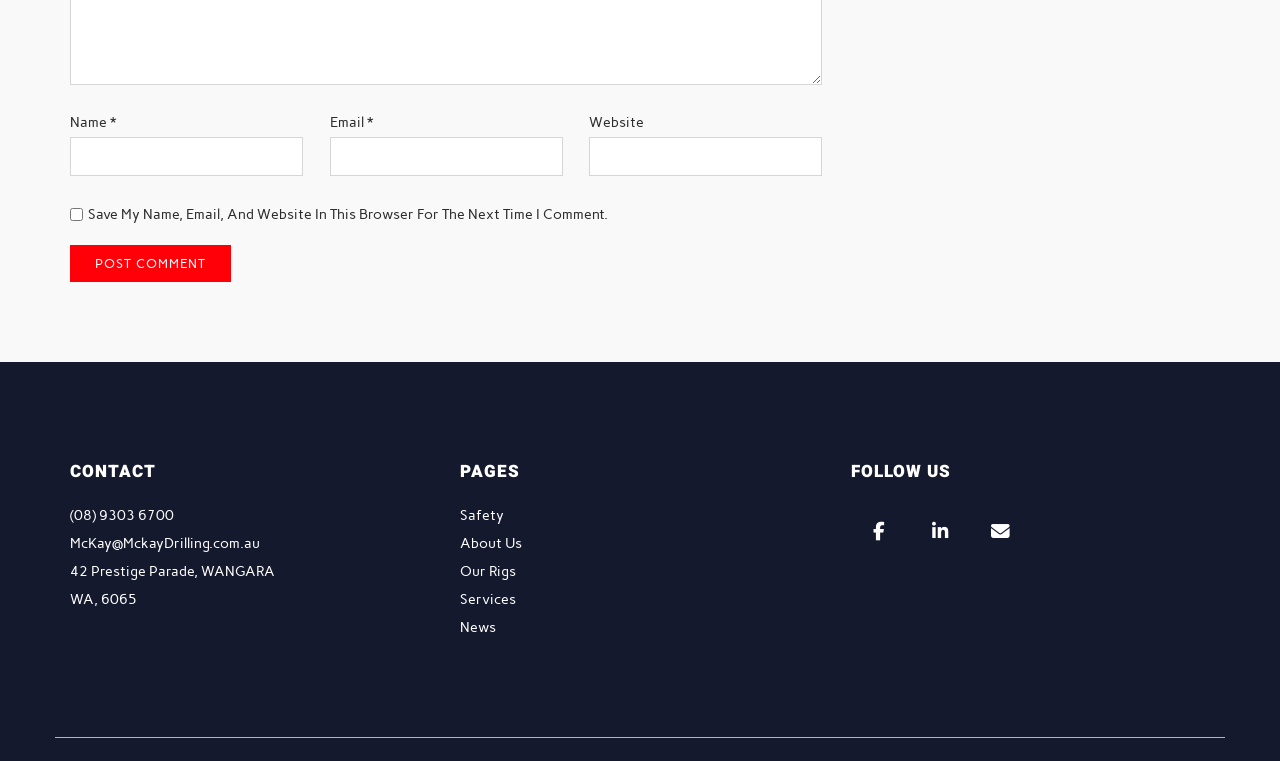Please identify the bounding box coordinates of where to click in order to follow the instruction: "Visit the About Us page".

[0.36, 0.703, 0.408, 0.725]